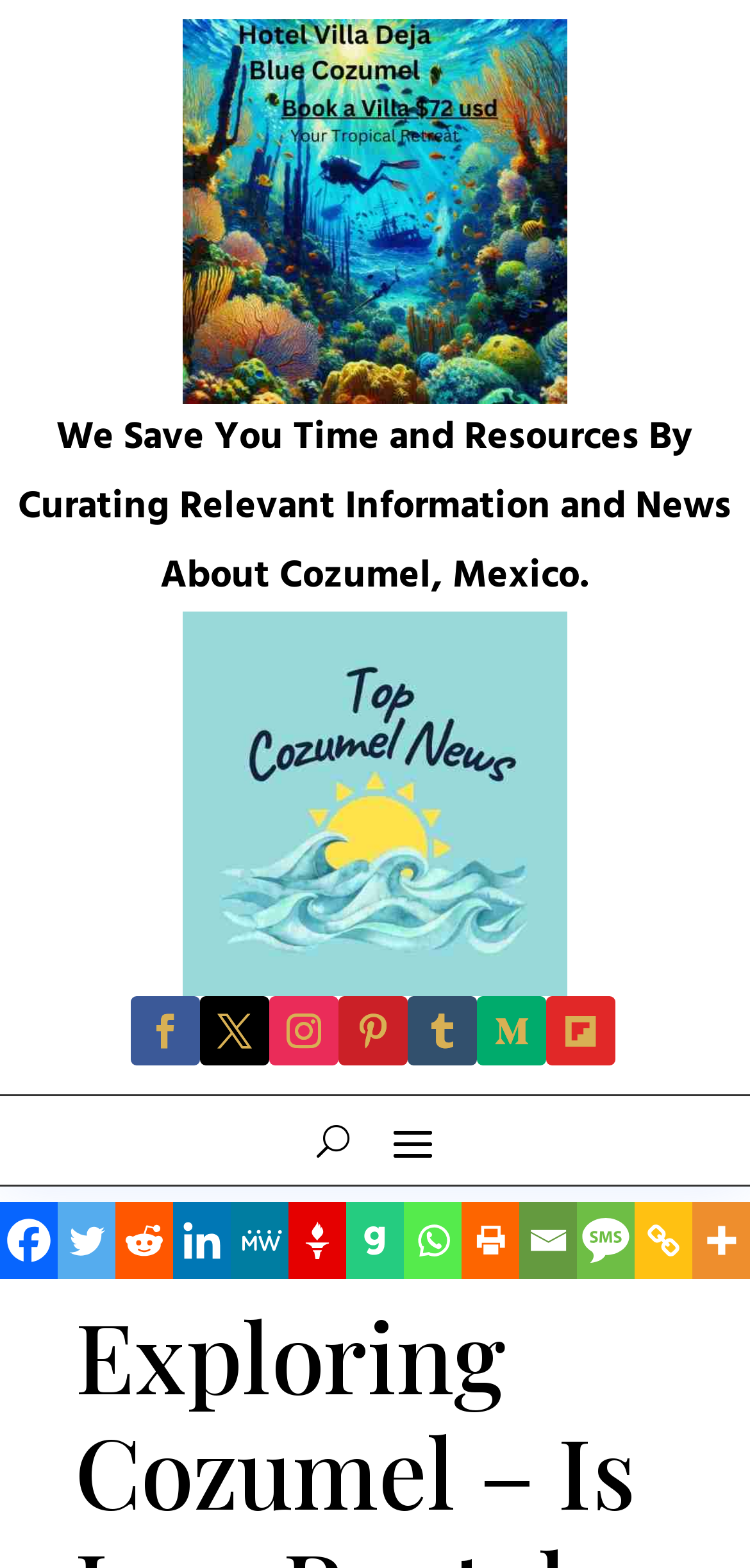Find the bounding box coordinates of the area that needs to be clicked in order to achieve the following instruction: "check September 2023". The coordinates should be specified as four float numbers between 0 and 1, i.e., [left, top, right, bottom].

None